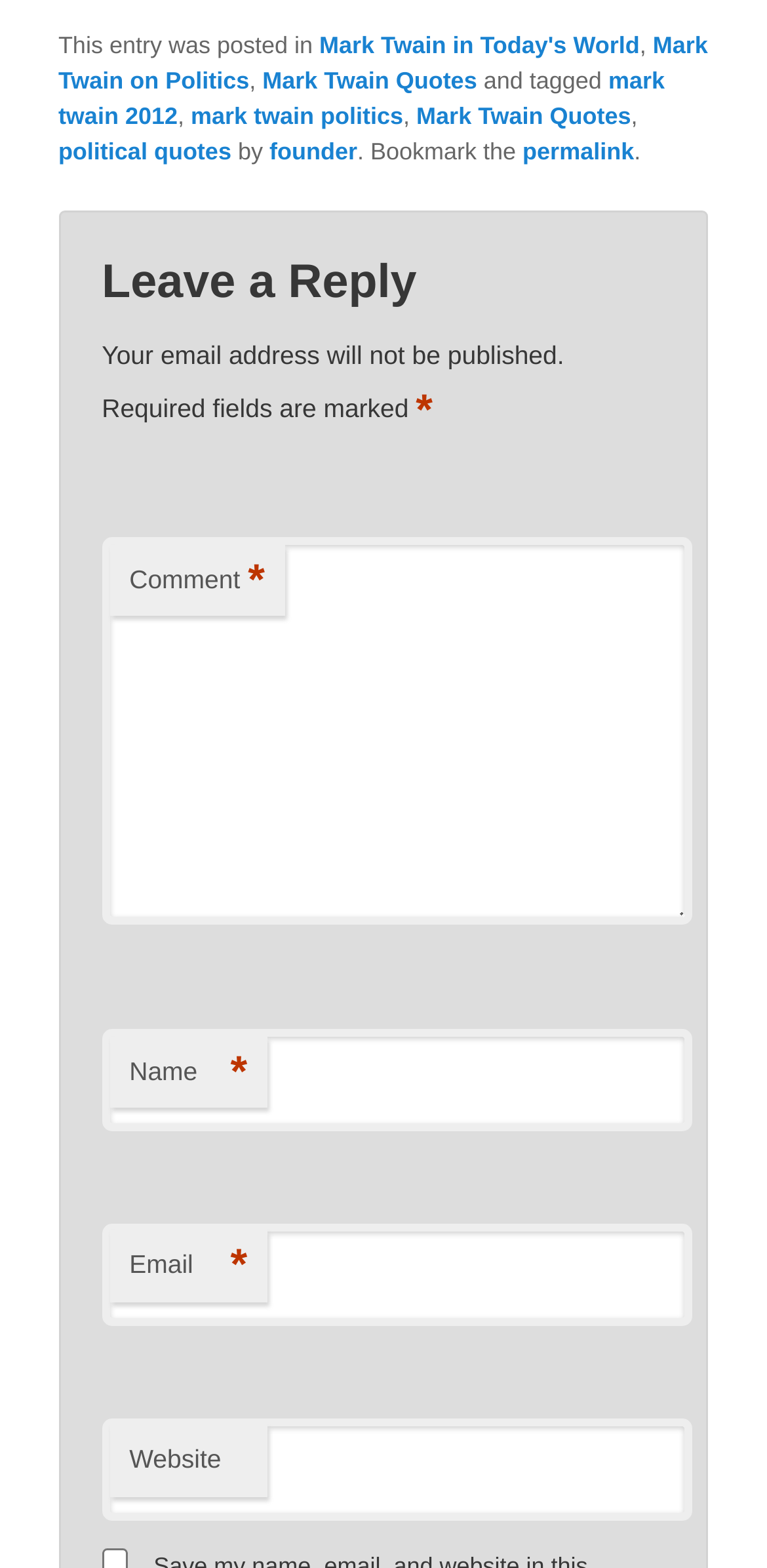Please find the bounding box coordinates of the element that needs to be clicked to perform the following instruction: "Enter your email". The bounding box coordinates should be four float numbers between 0 and 1, represented as [left, top, right, bottom].

[0.133, 0.78, 0.902, 0.846]